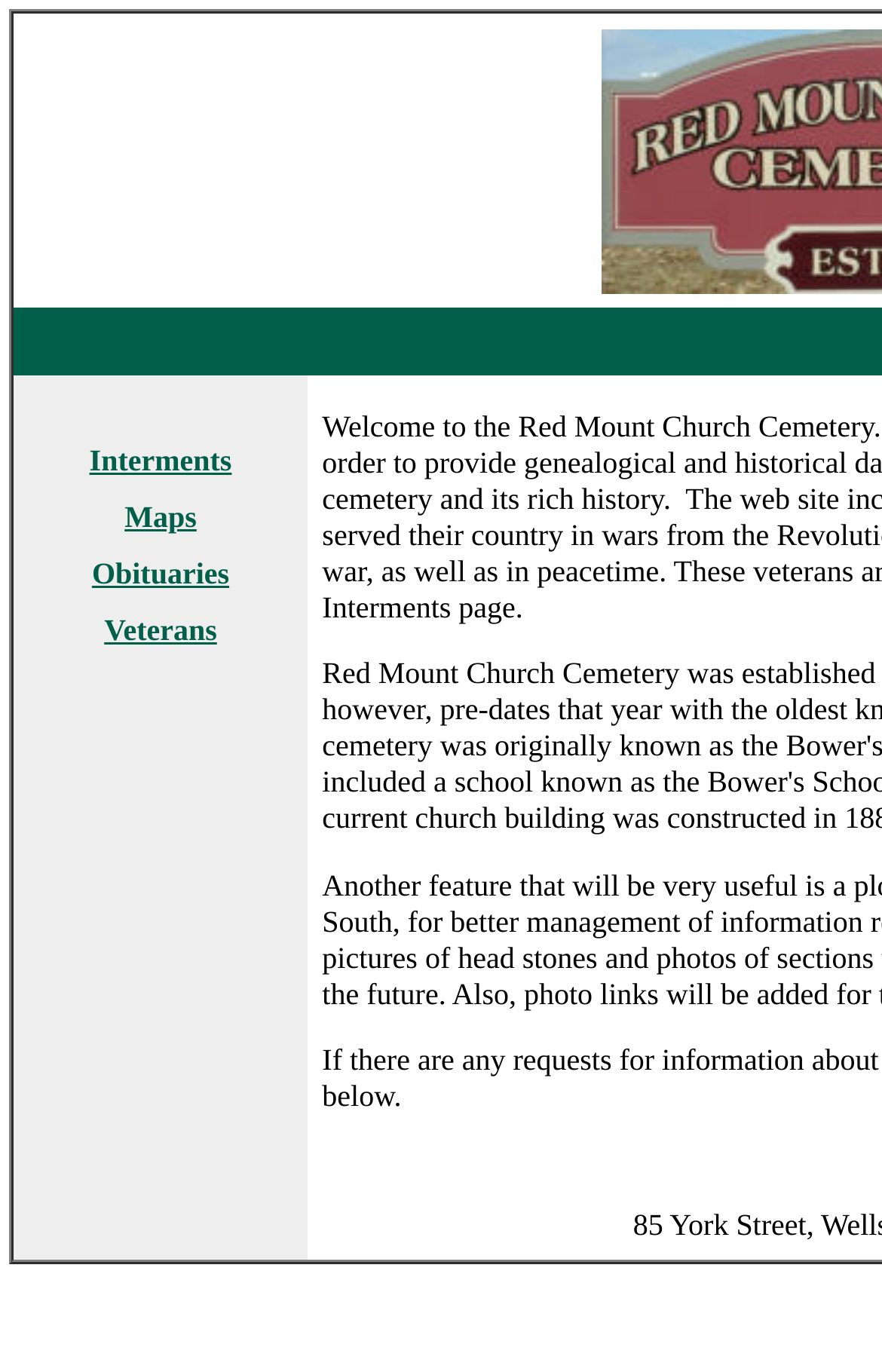Please specify the bounding box coordinates in the format (top-left x, top-left y, bottom-right x, bottom-right y), with all values as floating point numbers between 0 and 1. Identify the bounding box of the UI element described by: Maps

[0.141, 0.363, 0.223, 0.388]